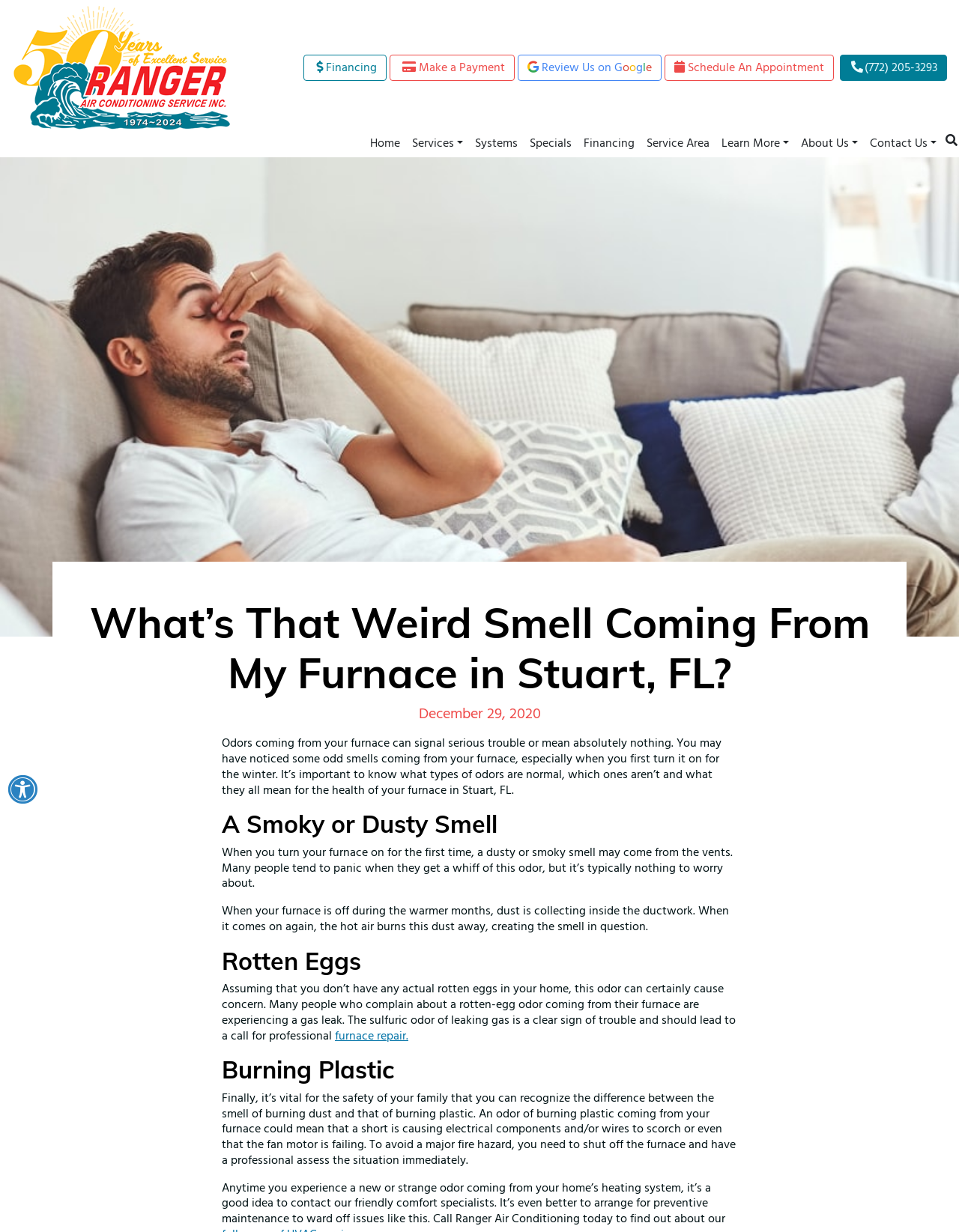What is the possible cause of a rotten egg smell from the furnace?
Please give a detailed and elaborate answer to the question based on the image.

I found the possible cause of a rotten egg smell from the furnace by reading the text under the heading 'Rotten Eggs', which states that a sulfuric odor of leaking gas is a clear sign of trouble.